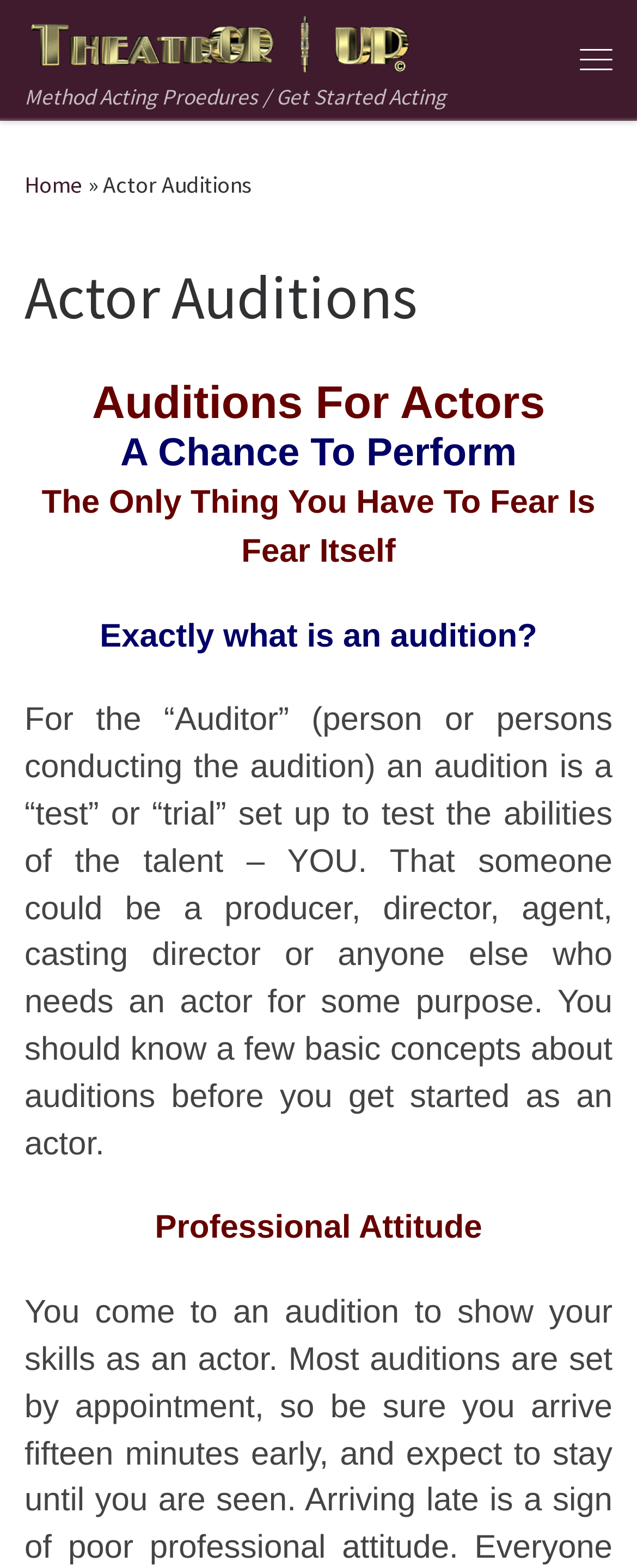Please provide the bounding box coordinate of the region that matches the element description: Home. Coordinates should be in the format (top-left x, top-left y, bottom-right x, bottom-right y) and all values should be between 0 and 1.

[0.038, 0.108, 0.131, 0.127]